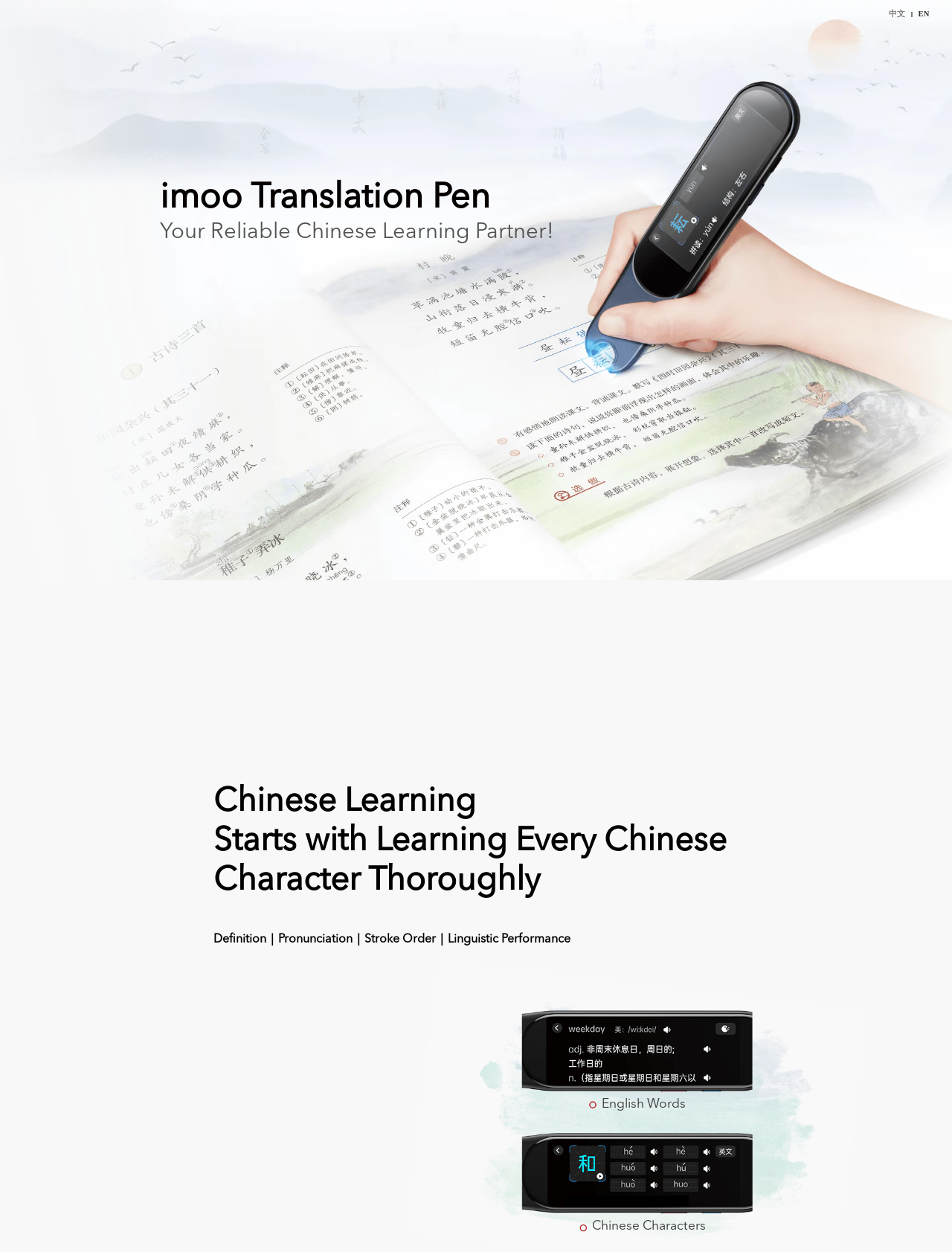What is the language of the text 'Your Reliable Chinese Learning Partner!'?
We need a detailed and meticulous answer to the question.

The language of the text 'Your Reliable Chinese Learning Partner!' can be determined by reading the text itself, which is written in English.